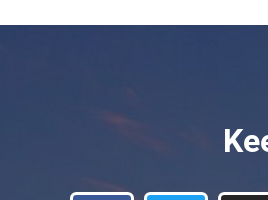Provide your answer to the question using just one word or phrase: What is the likely purpose of the event?

Community engagement